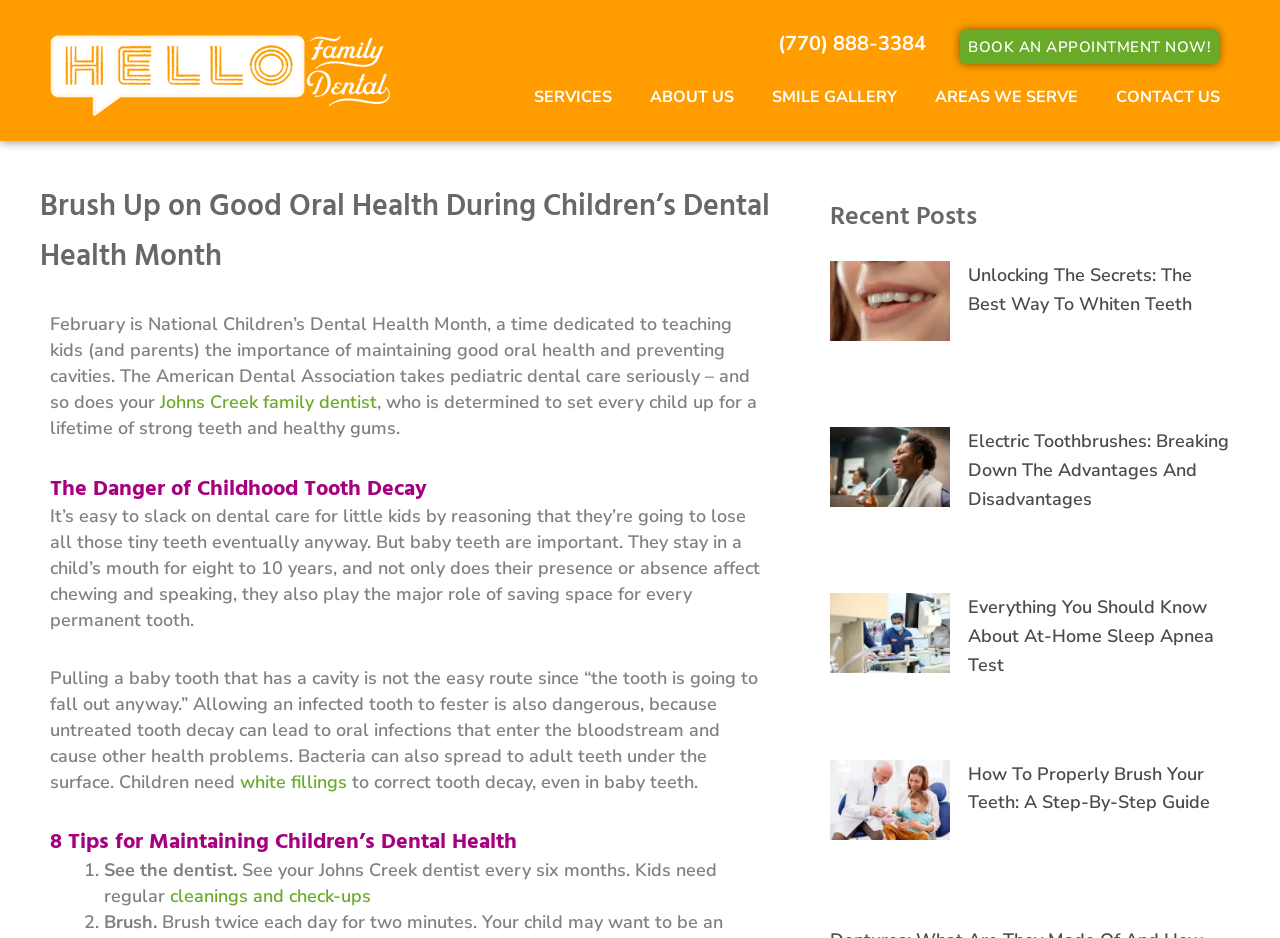Provide a single word or phrase to answer the given question: 
What is the danger of not treating tooth decay?

Oral infections and health problems